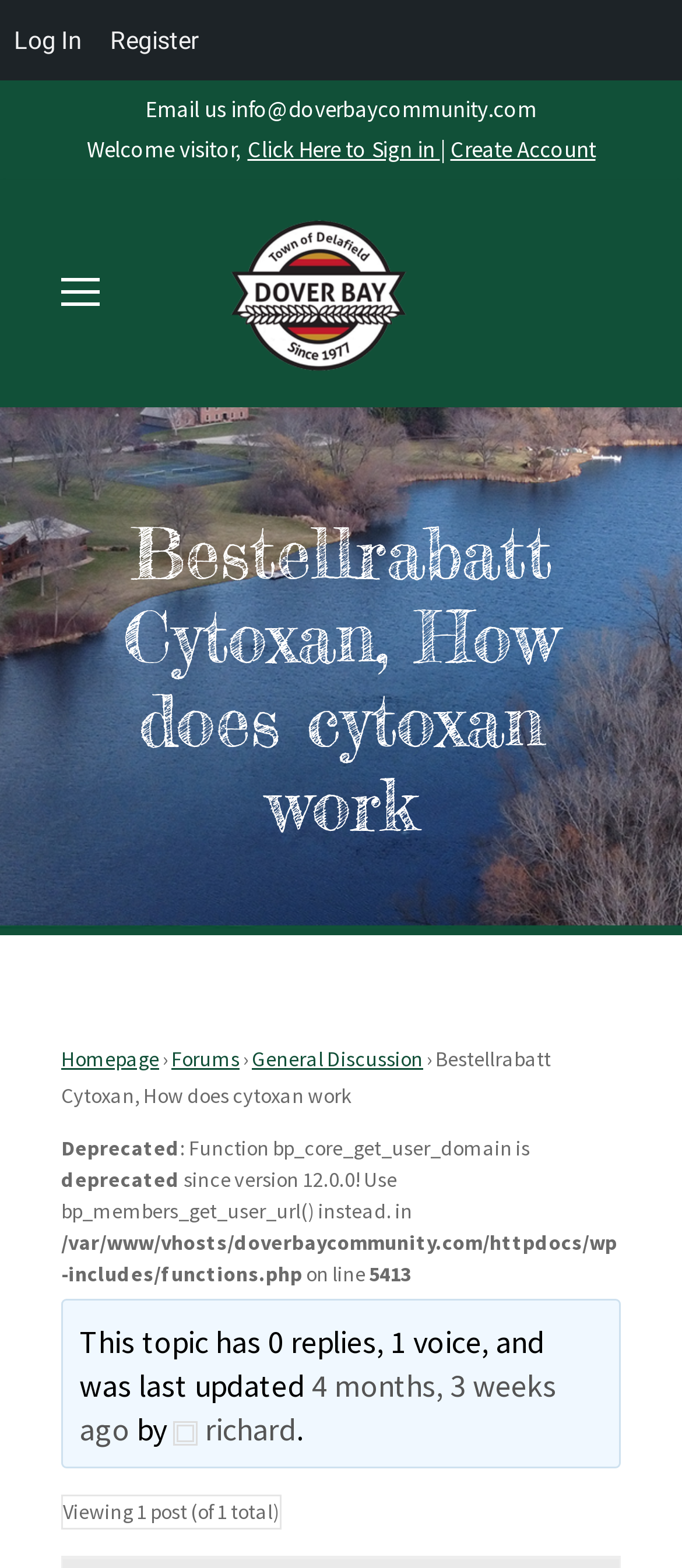Please identify the bounding box coordinates of the clickable region that I should interact with to perform the following instruction: "Click to sign in". The coordinates should be expressed as four float numbers between 0 and 1, i.e., [left, top, right, bottom].

[0.363, 0.086, 0.645, 0.105]